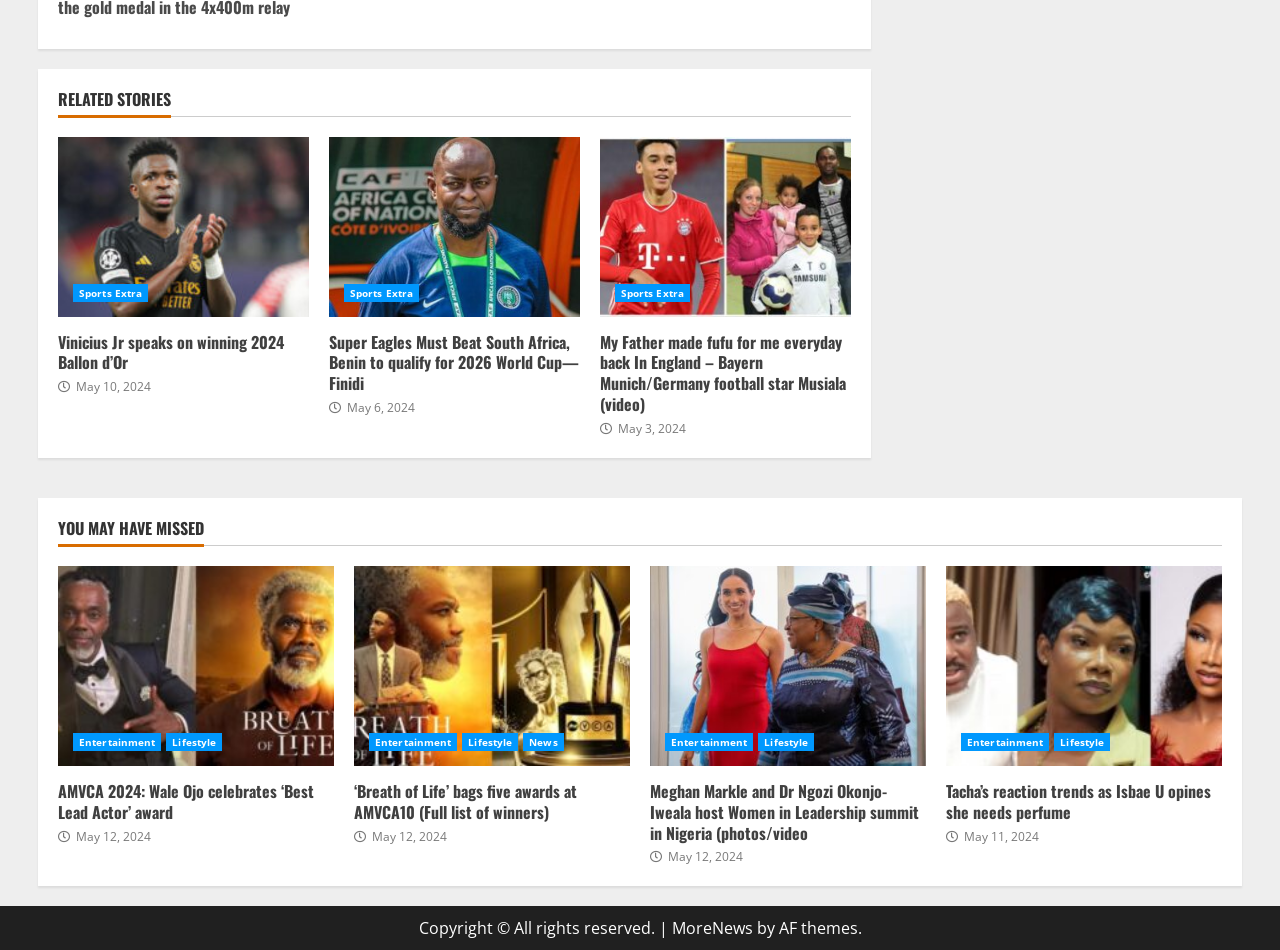Analyze the image and answer the question with as much detail as possible: 
What is the name of the award won by Wale Ojo?

I looked at the heading of the news article that mentions Wale Ojo and found that he won the Best Lead Actor award.